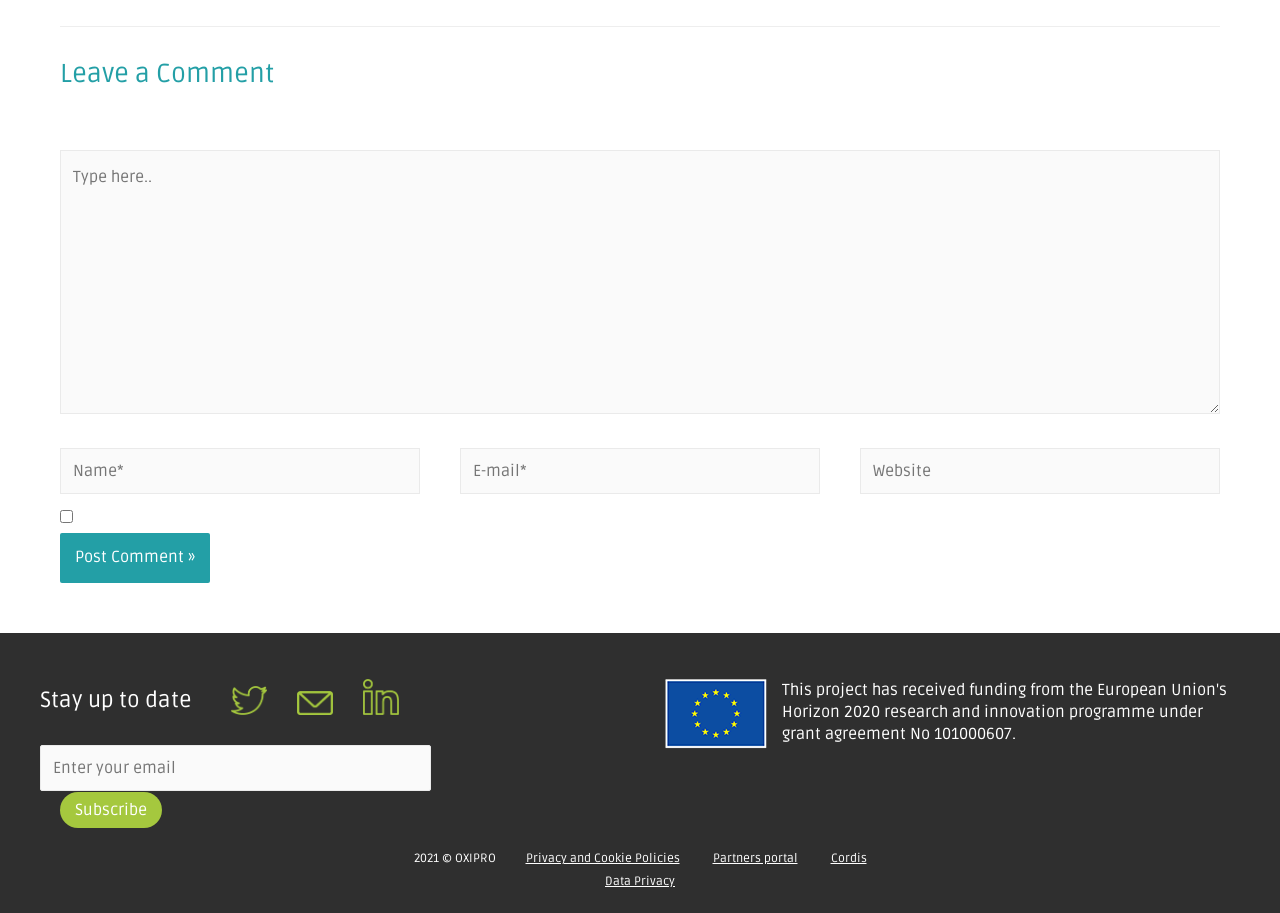Please identify the bounding box coordinates of the element that needs to be clicked to execute the following command: "Read the article from CrimetheInc.". Provide the bounding box using four float numbers between 0 and 1, formatted as [left, top, right, bottom].

None